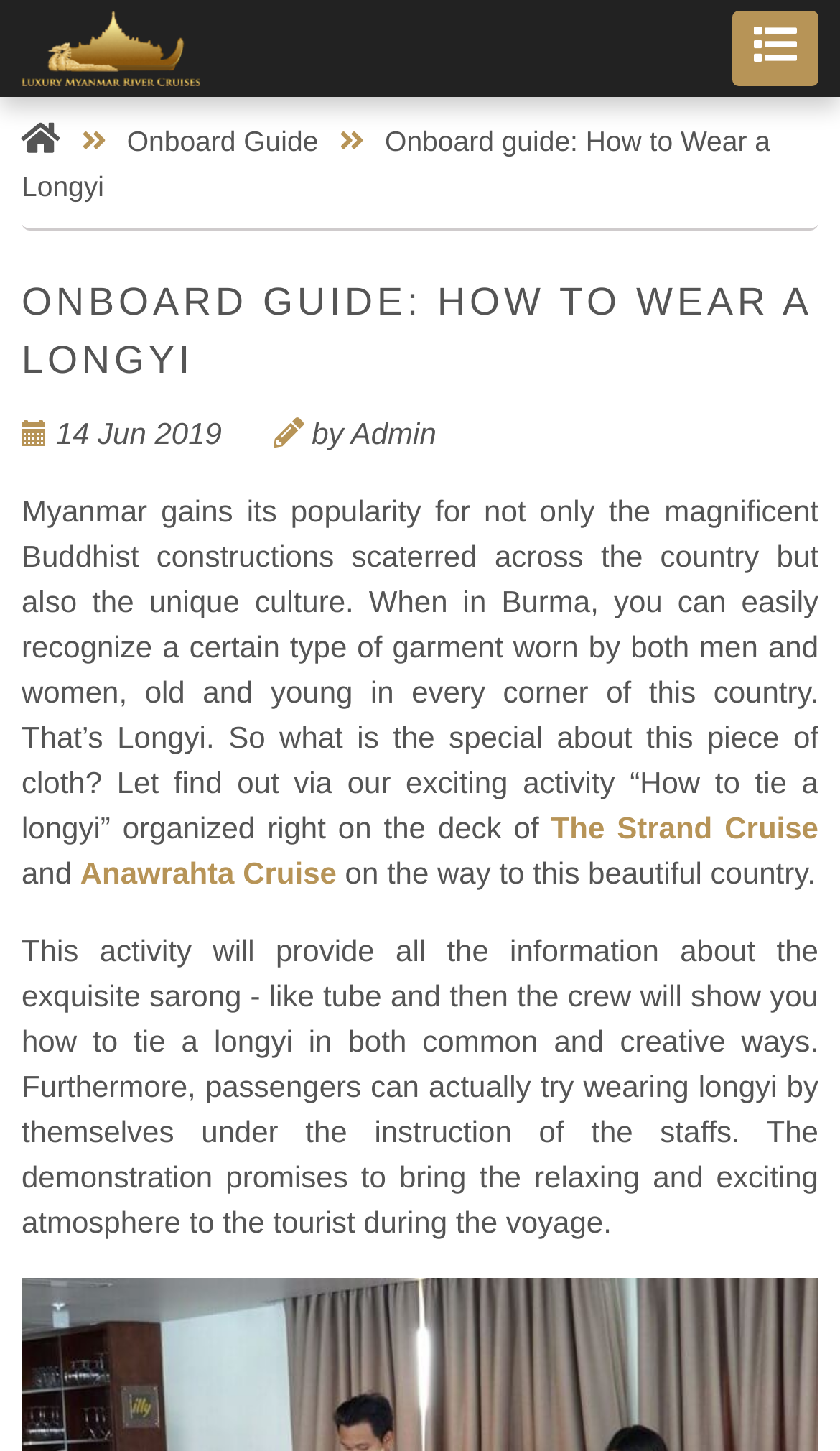Mark the bounding box of the element that matches the following description: "The Strand Cruise".

[0.656, 0.559, 0.974, 0.582]